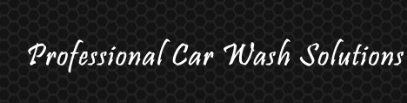What is the shape of the patterns in the background?
Answer the question with a thorough and detailed explanation.

The caption describes the background as 'a textured black background resembling hexagonal patterns', which implies that the patterns in the background are hexagonal in shape.